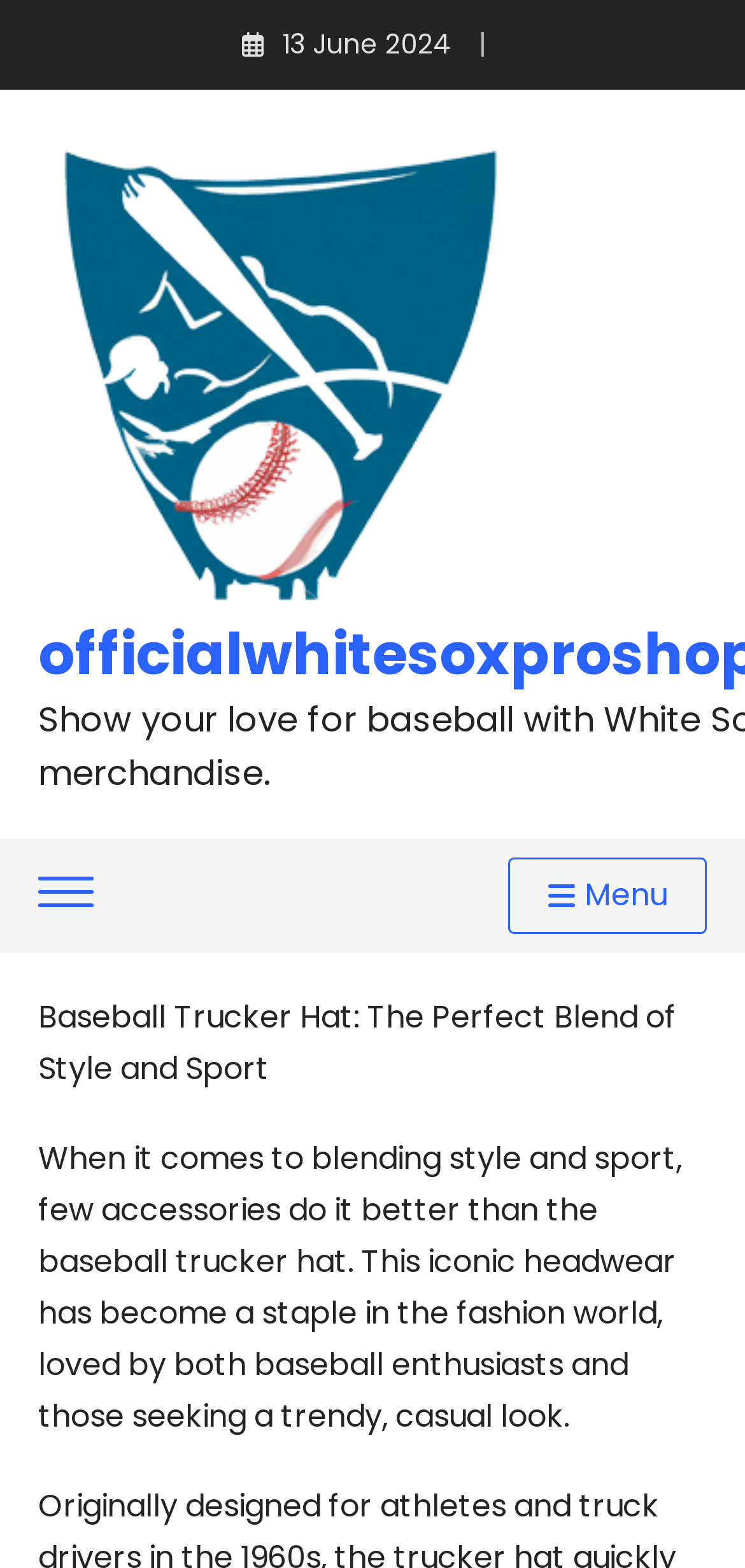What is the theme of the webpage's content?
Offer a detailed and full explanation in response to the question.

The webpage's content appears to be discussing the intersection of fashion and sports, specifically the 'Baseball Trucker Hat' and its role in blending style and sport. This can be inferred from the text elements on the webpage.